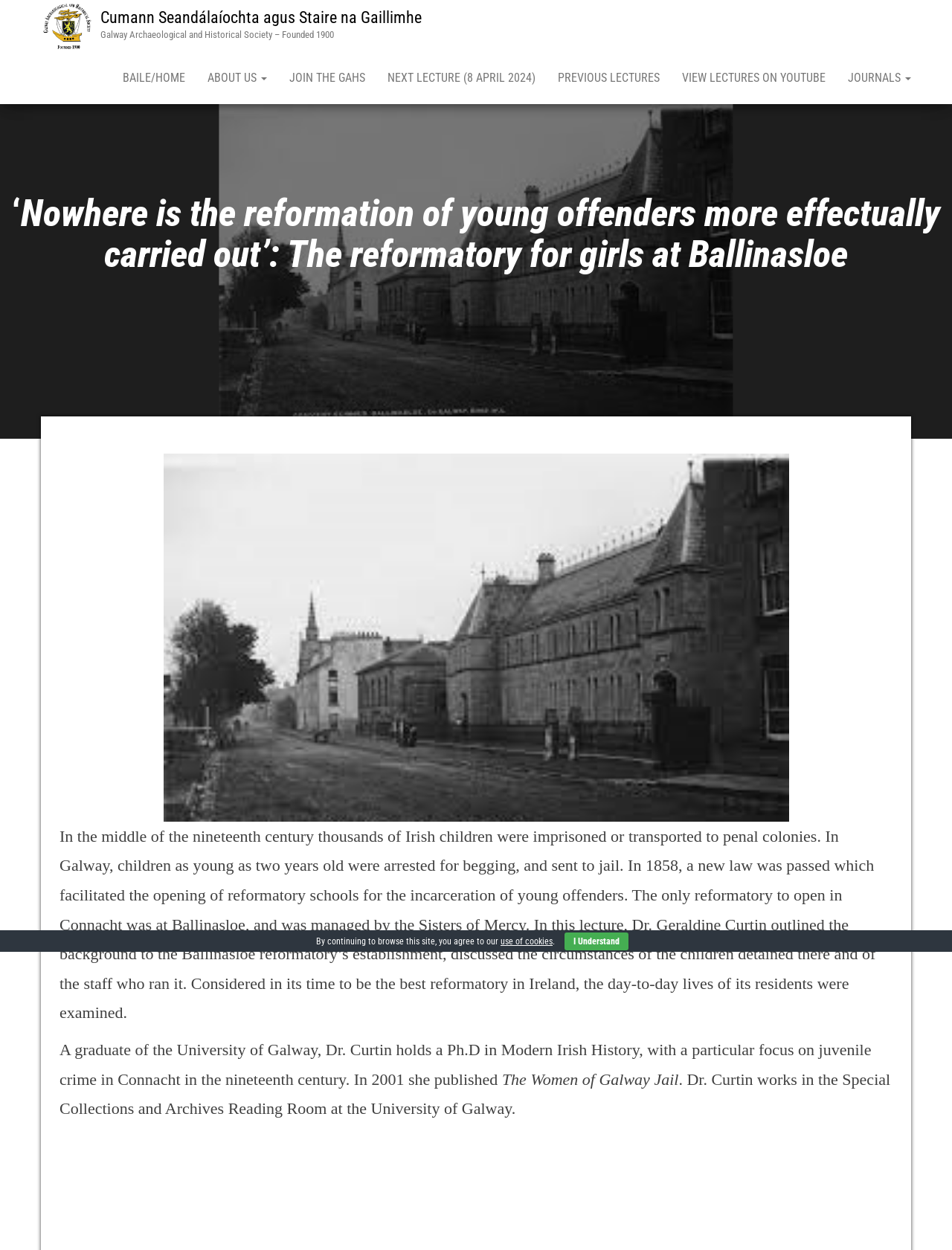Please specify the bounding box coordinates of the clickable section necessary to execute the following command: "View the image of Cumann Seandálaíochta agus Staire na Gaillimhe".

[0.043, 0.0, 0.105, 0.042]